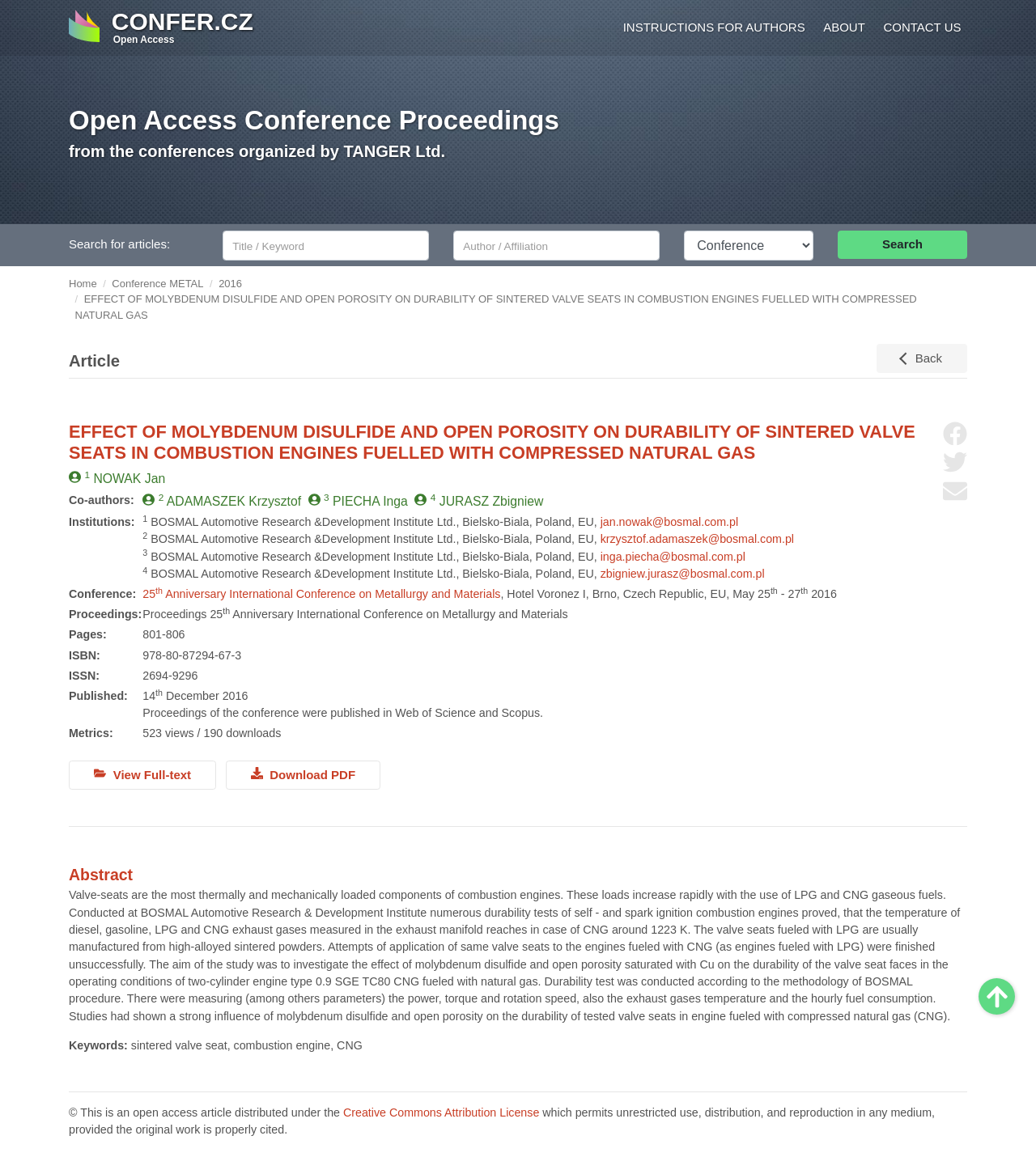Using the element description provided, determine the bounding box coordinates in the format (top-left x, top-left y, bottom-right x, bottom-right y). Ensure that all values are floating point numbers between 0 and 1. Element description: Share on Facebook

[0.91, 0.364, 0.934, 0.385]